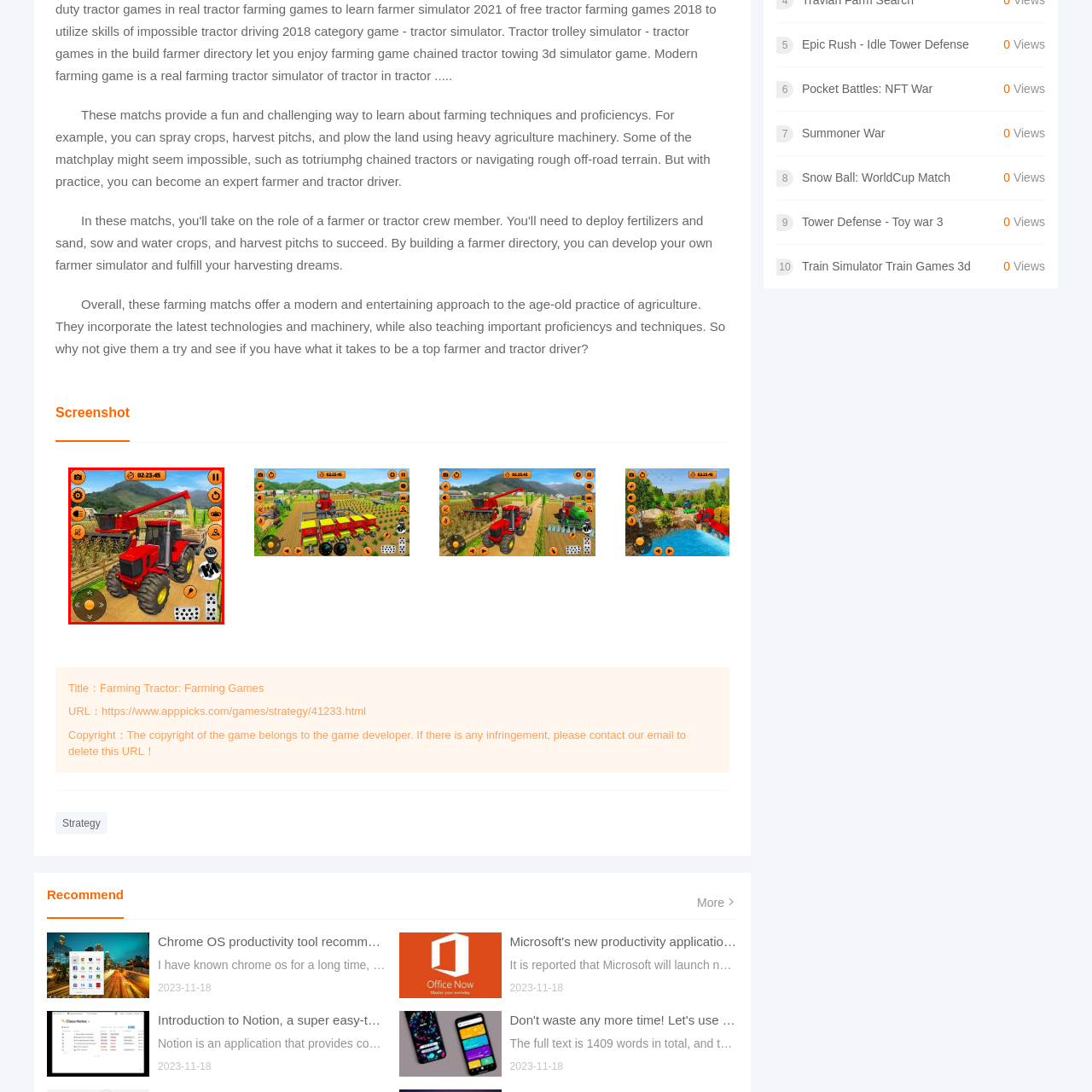What is the game's focus? Please look at the image within the red bounding box and provide a one-word or short-phrase answer based on what you see.

Agricultural activities